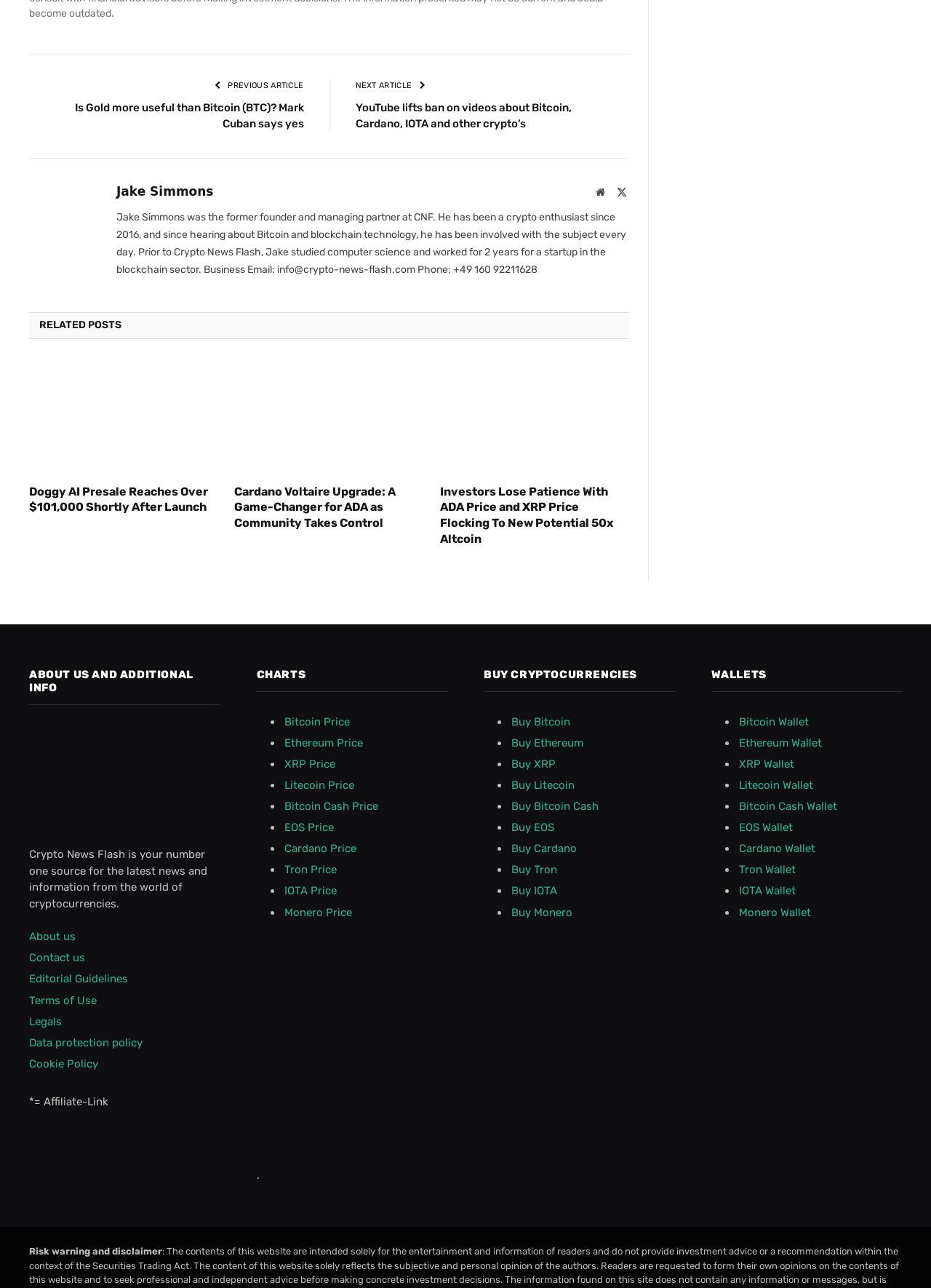What is the name of the author?
Based on the screenshot, answer the question with a single word or phrase.

Jake Simmons